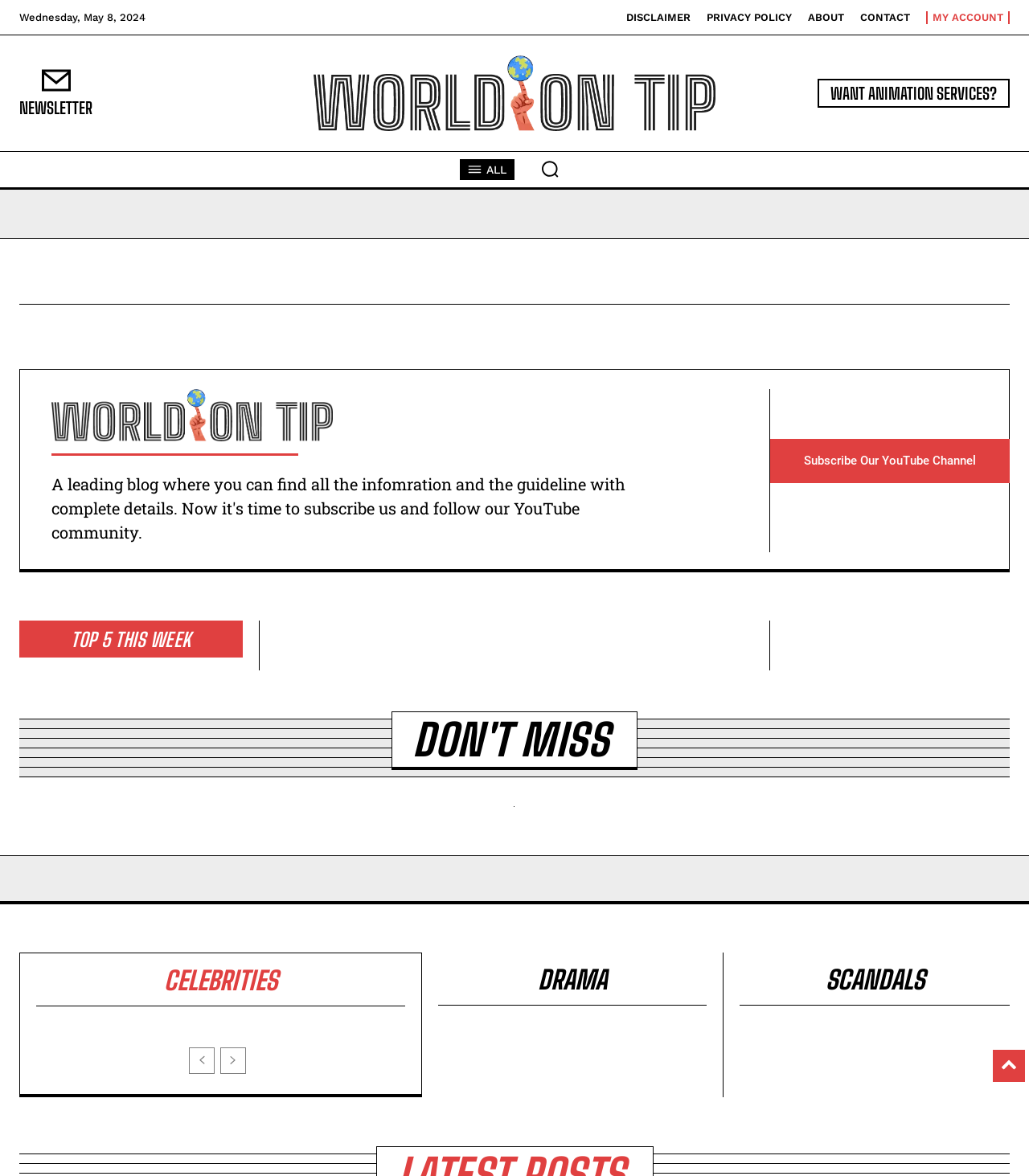Pinpoint the bounding box coordinates of the clickable element needed to complete the instruction: "Read related article about Bluetooth risks". The coordinates should be provided as four float numbers between 0 and 1: [left, top, right, bottom].

None